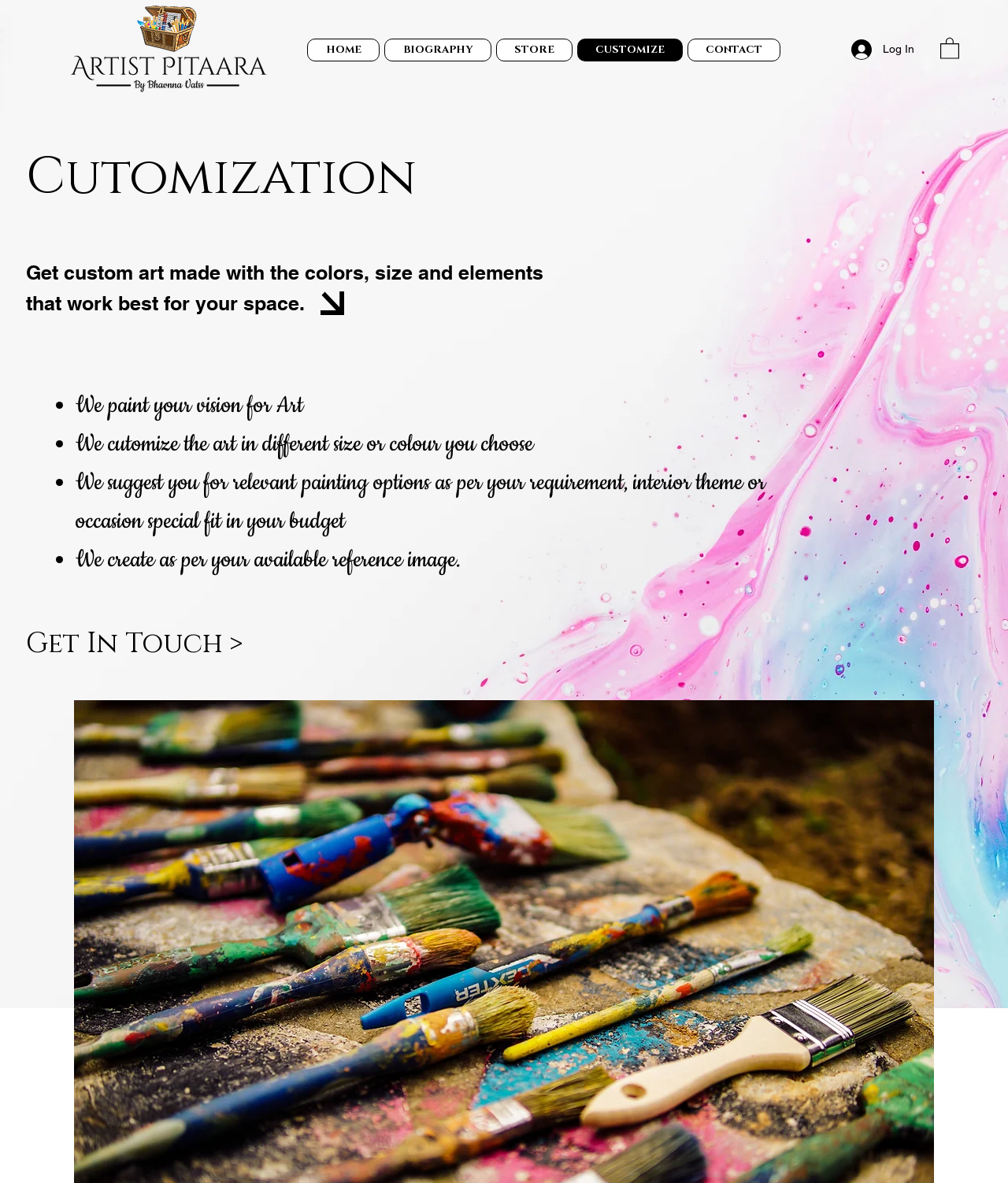Please provide a one-word or phrase answer to the question: 
How can customers initiate contact with the artist?

Get In Touch link